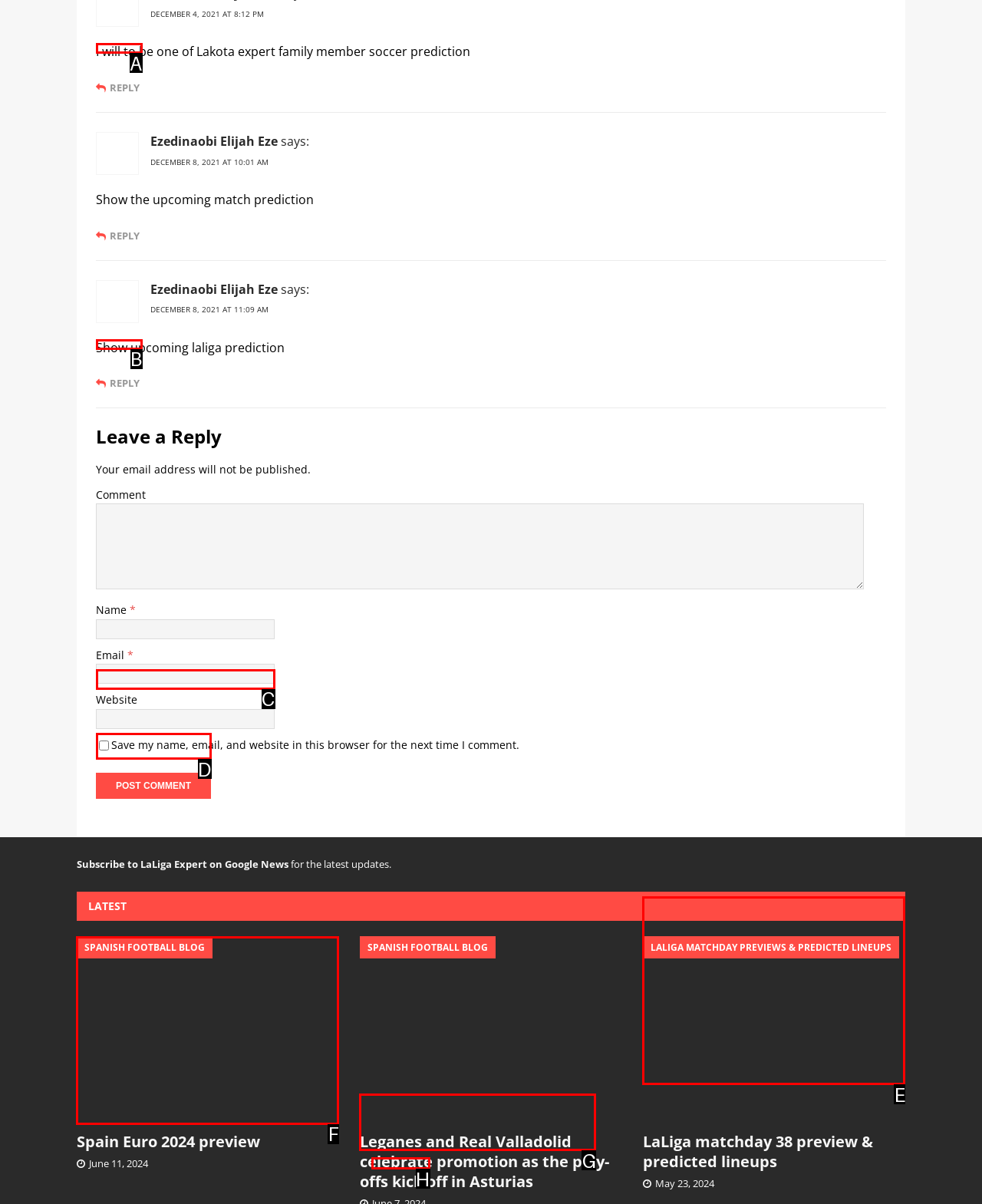Identify which lettered option completes the task: Read the article about Spain Euro 2024 preview. Provide the letter of the correct choice.

F